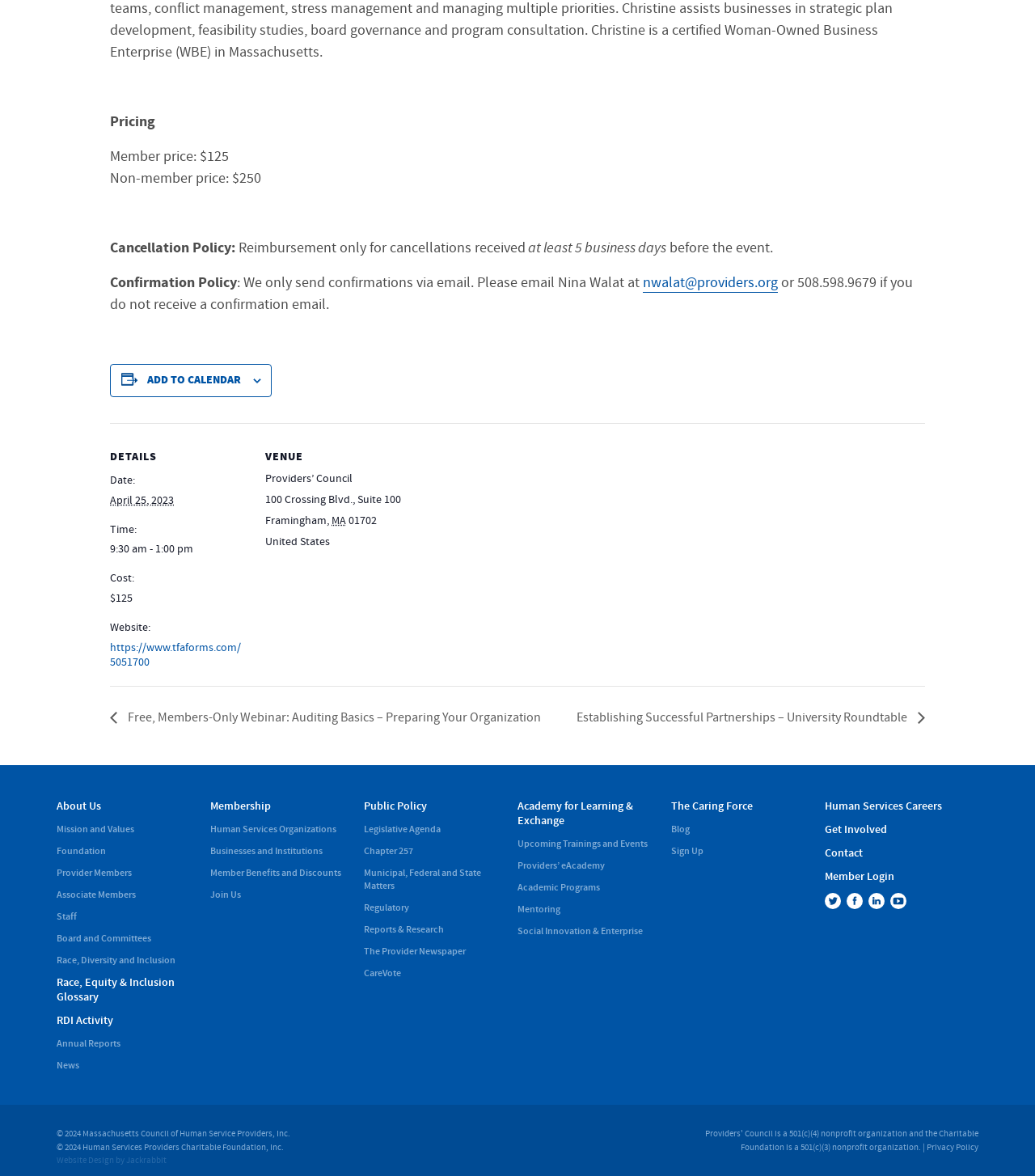Identify the bounding box coordinates for the element you need to click to achieve the following task: "Visit the event website". Provide the bounding box coordinates as four float numbers between 0 and 1, in the form [left, top, right, bottom].

[0.106, 0.545, 0.233, 0.569]